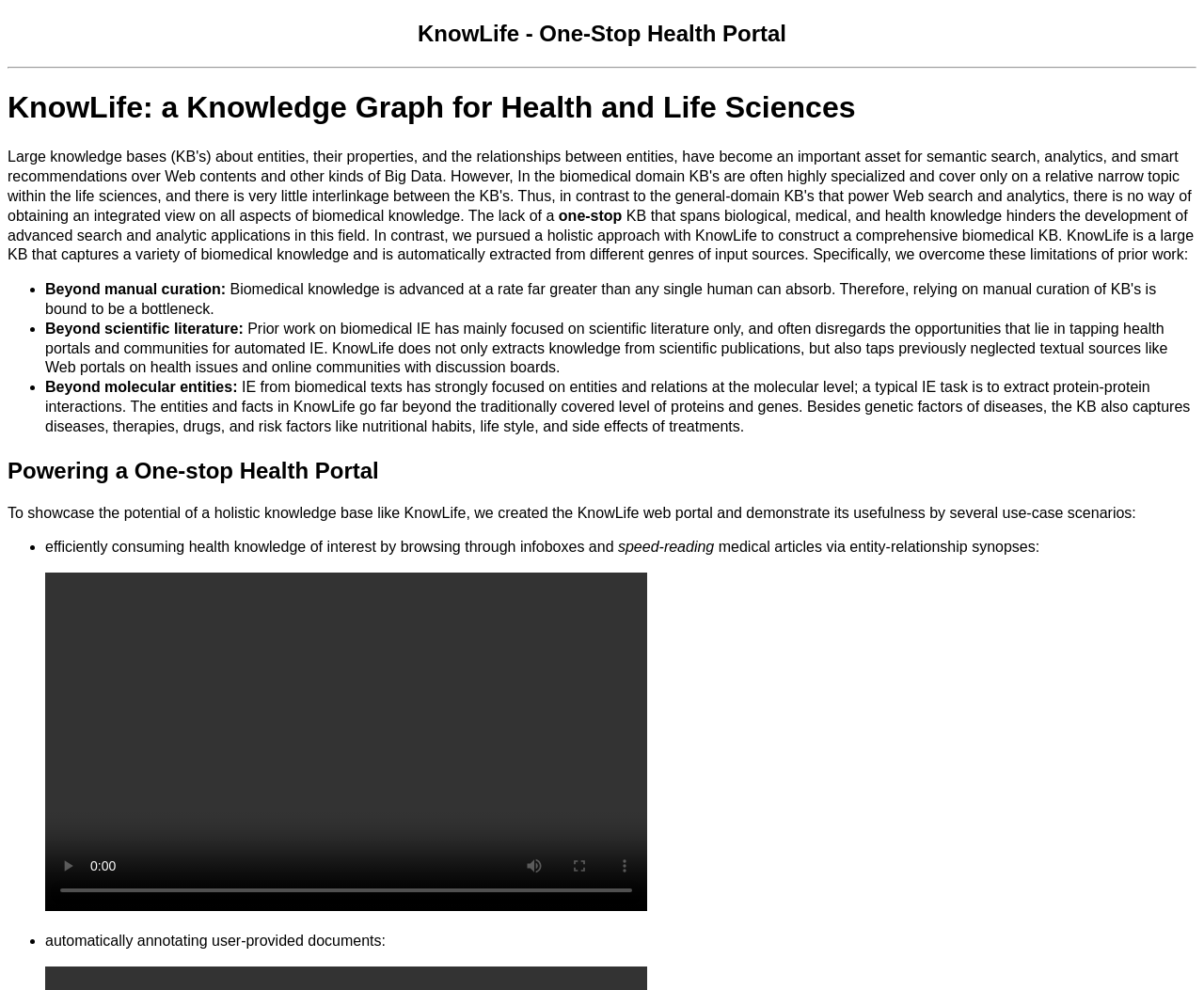From the details in the image, provide a thorough response to the question: What is the main focus of biomedical IE?

According to the text, biomedical IE has strongly focused on entities and relations at the molecular level, such as protein-protein interactions, but KnowLife goes beyond this level to capture diseases, therapies, drugs, and risk factors like nutritional habits, life style, and side effects of treatments.